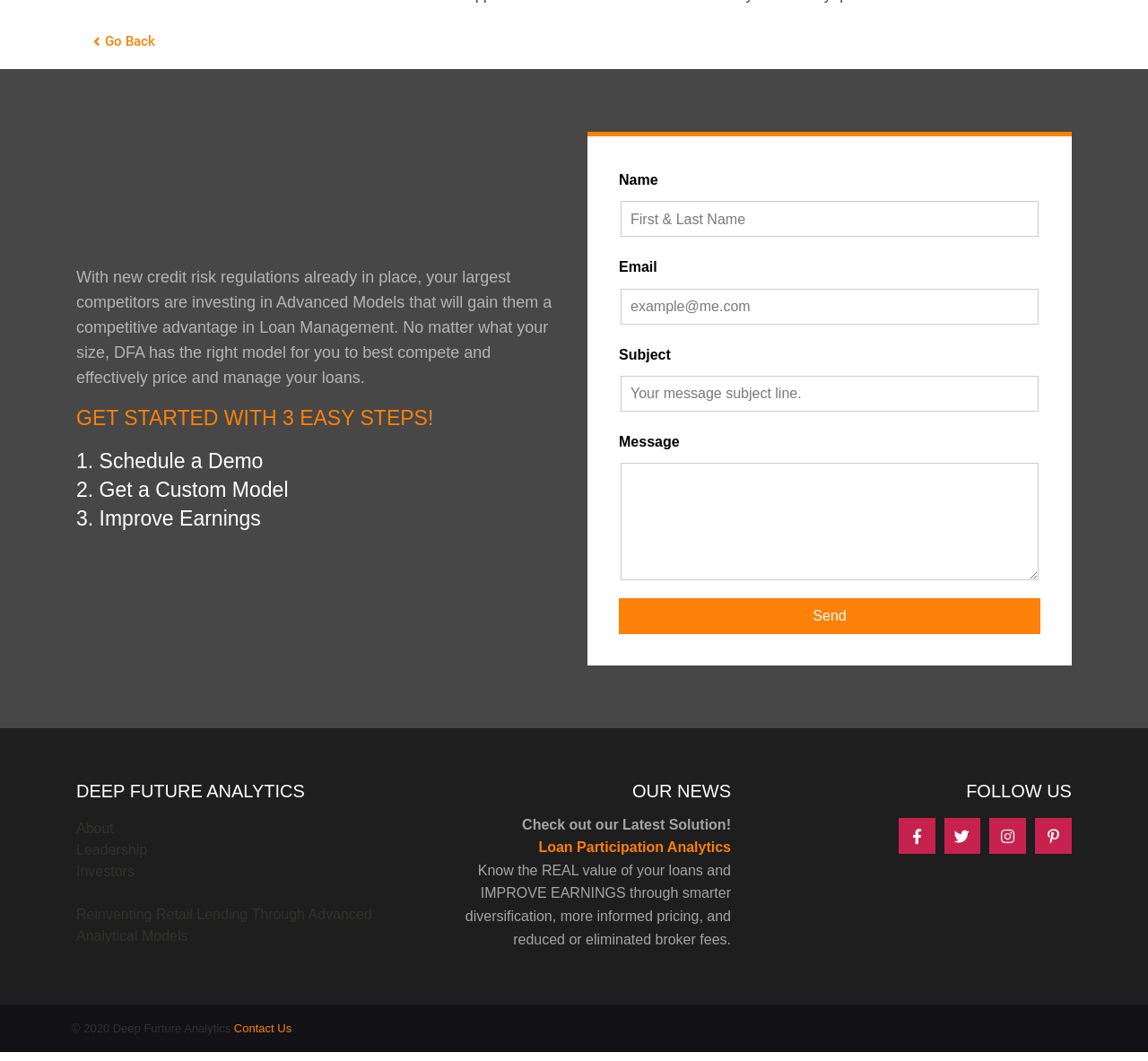How can I contact the company?
Please answer the question as detailed as possible based on the image.

The 'Contact Us' link is located at the bottom of the page with bounding box coordinates [0.204, 0.963, 0.254, 0.976], indicating that it can be used to contact the company.